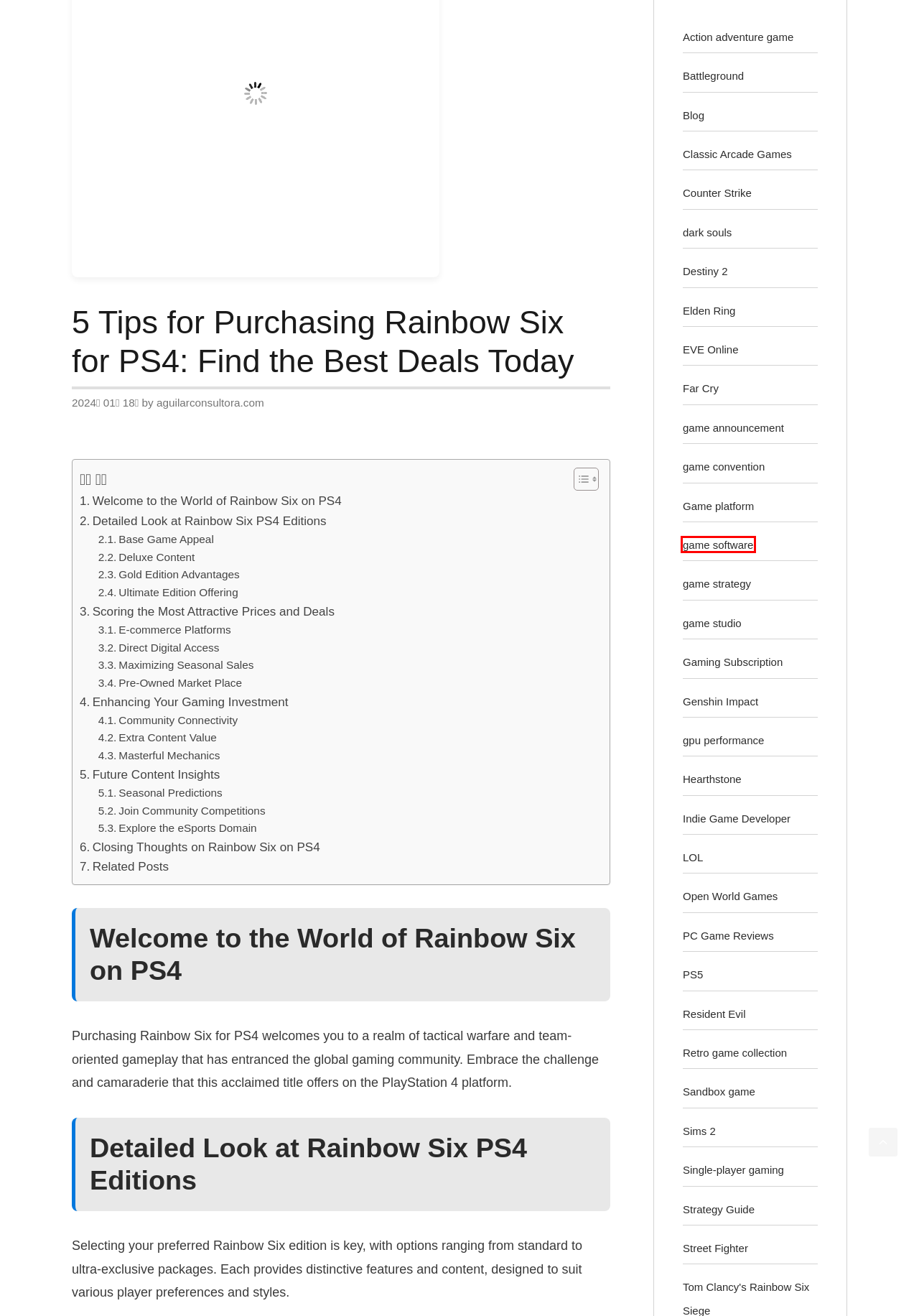You have a screenshot of a webpage with a red rectangle bounding box. Identify the best webpage description that corresponds to the new webpage after clicking the element within the red bounding box. Here are the candidates:
A. game software - The mobile game world
B. Gaming Subscription - The mobile game world
C. Destiny 2 - The mobile game world
D. Open World Games - The mobile game world
E. Battleground - The mobile game world
F. Street Fighter - The mobile game world
G. Action adventure game - The mobile game world
H. aguilarconsultora.com - The mobile game world

A